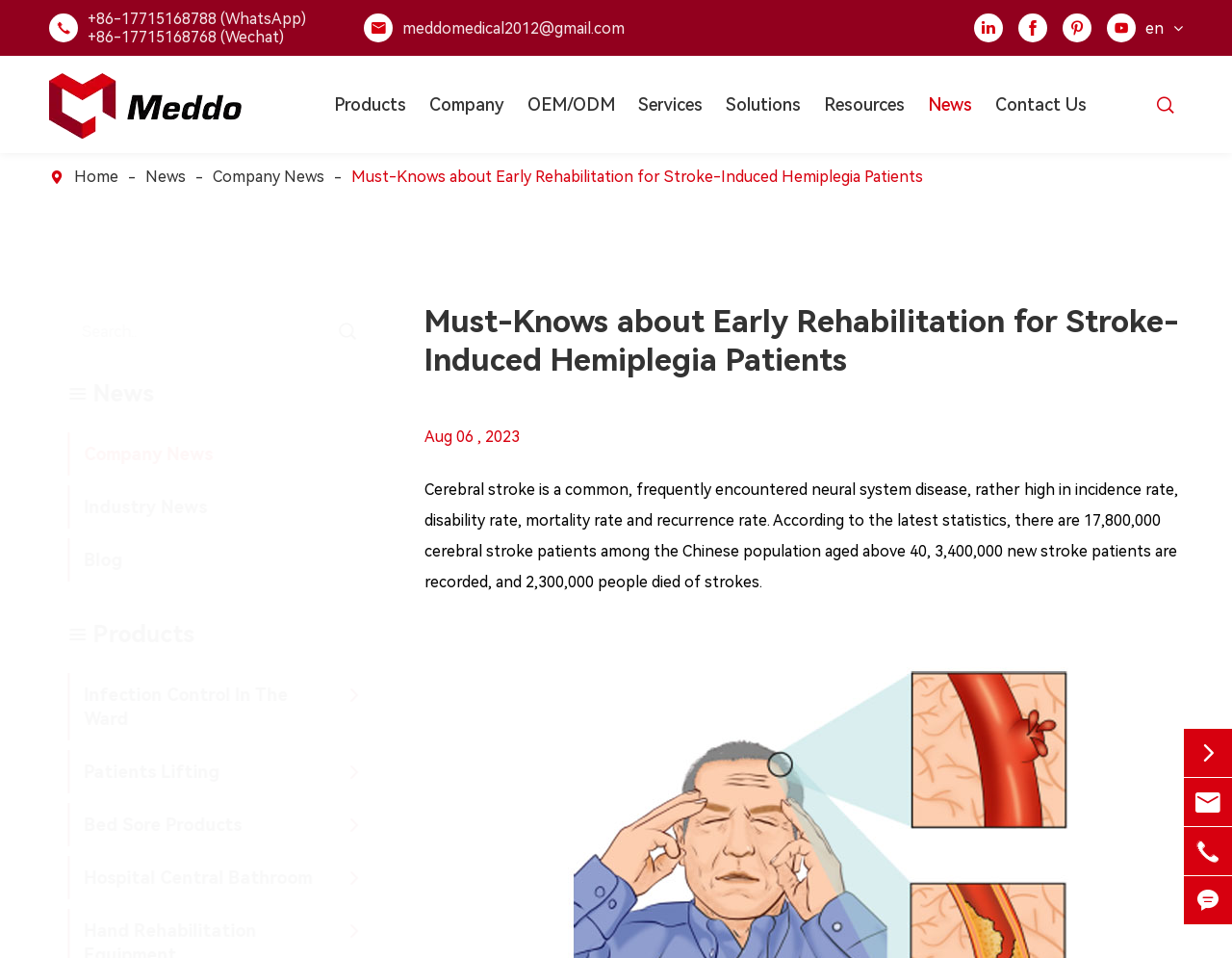Identify the bounding box coordinates for the element that needs to be clicked to fulfill this instruction: "Search for products". Provide the coordinates in the format of four float numbers between 0 and 1: [left, top, right, bottom].

[0.031, 0.16, 0.969, 0.187]